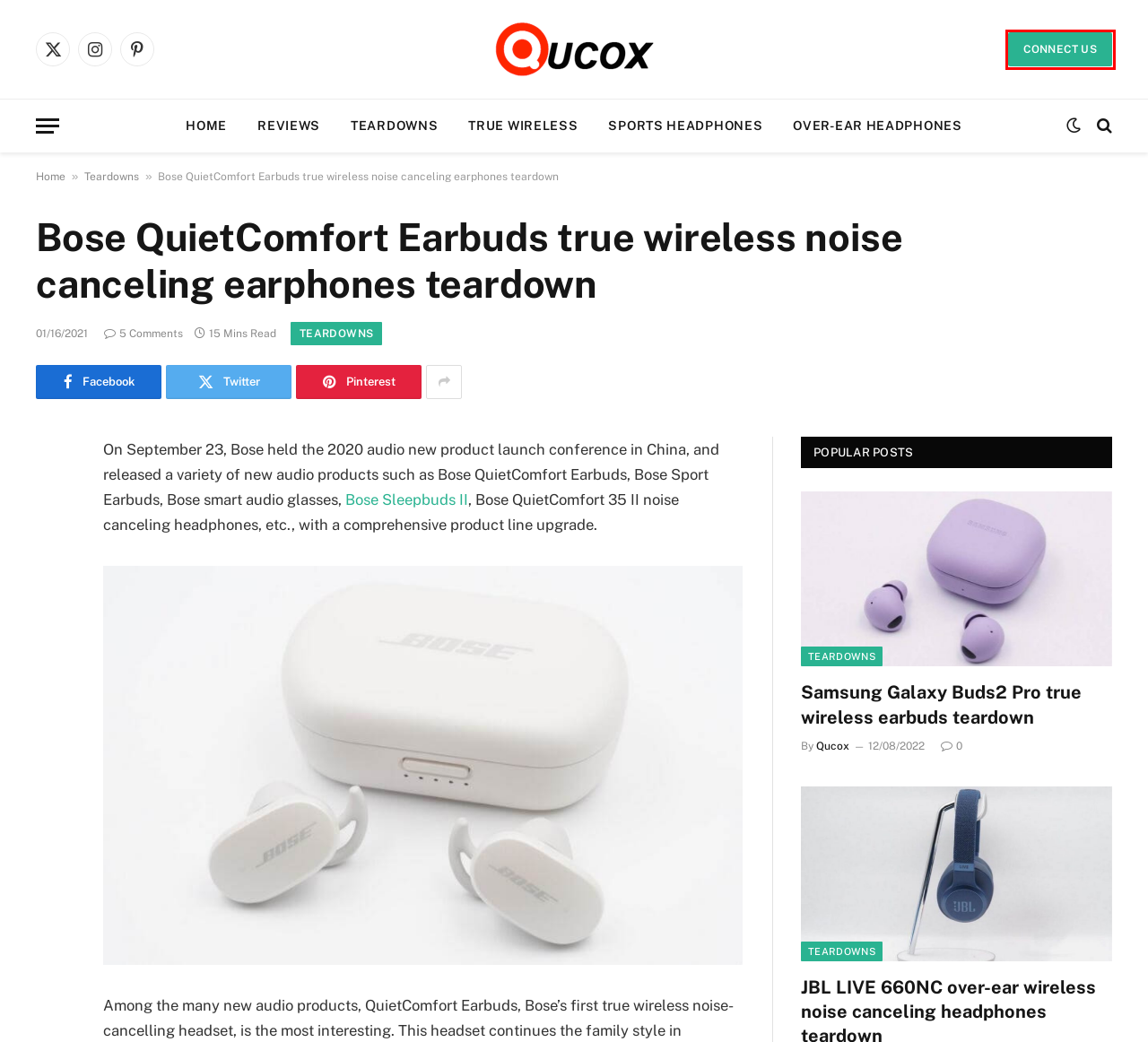Review the webpage screenshot and focus on the UI element within the red bounding box. Select the best-matching webpage description for the new webpage that follows after clicking the highlighted element. Here are the candidates:
A. Bose Sleepbuds II review: Earbuds that can't listen to music for $250 are worth it? - Qucox
B. Over-Ear Headphones - Wireless Headphones Review and Teardown
C. Qucox - Wireless Earphones Reviews and Teardowns
D. Reviews - Wireless Headphones Review and Teardown
E. Teardowns - Wireless Headphones Review and Teardown
F. JBL LIVE 660NC over-ear wireless noise canceling headphones teardown - Qucox
G. ABOUT US - Qucox
H. Samsung Galaxy Buds2 Pro true wireless earbuds teardown - Qucox

G